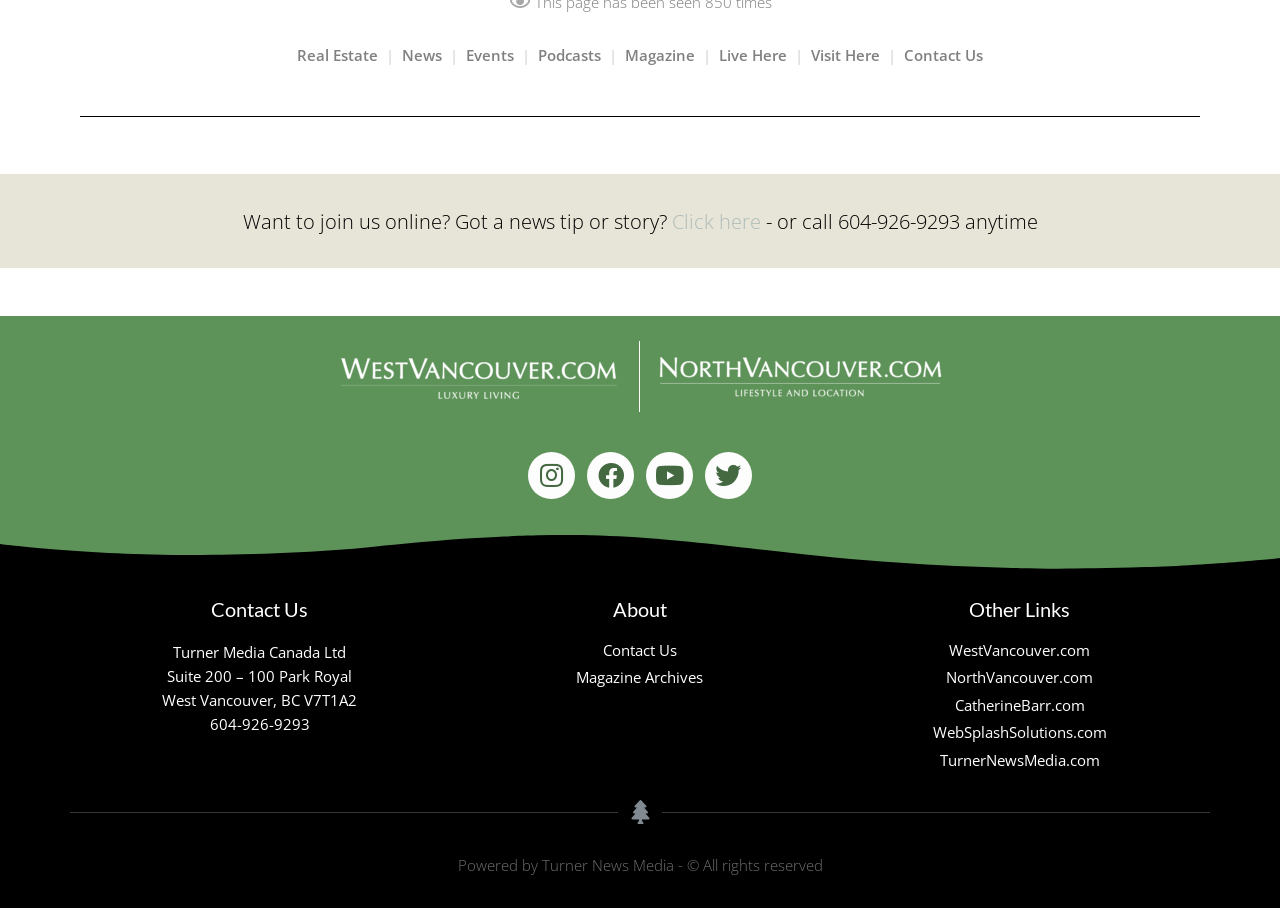Identify the bounding box coordinates of the specific part of the webpage to click to complete this instruction: "Visit Contact Us page".

[0.706, 0.05, 0.768, 0.072]